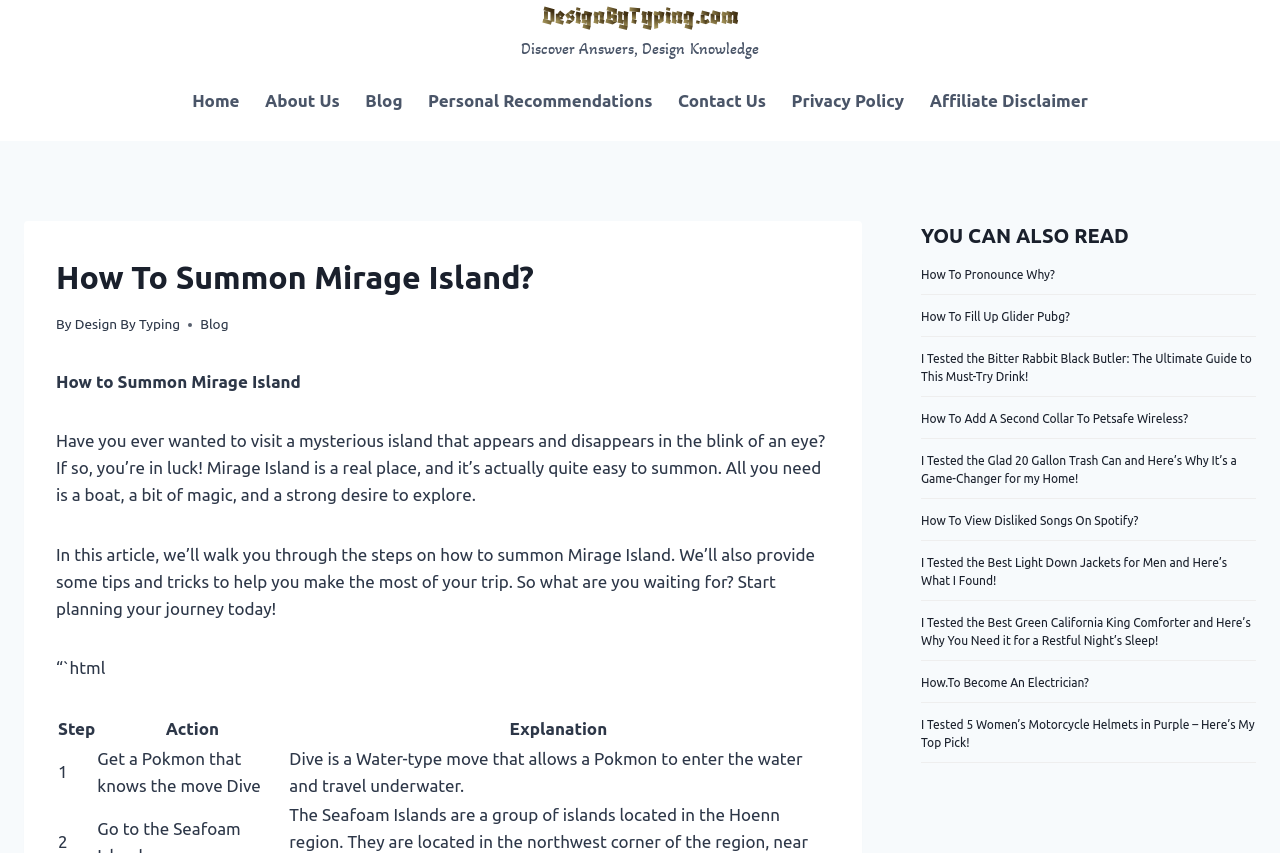Locate the bounding box coordinates of the area to click to fulfill this instruction: "Follow the step-by-step guide to summon Mirage Island". The bounding box should be presented as four float numbers between 0 and 1, in the order [left, top, right, bottom].

[0.045, 0.839, 0.646, 0.871]